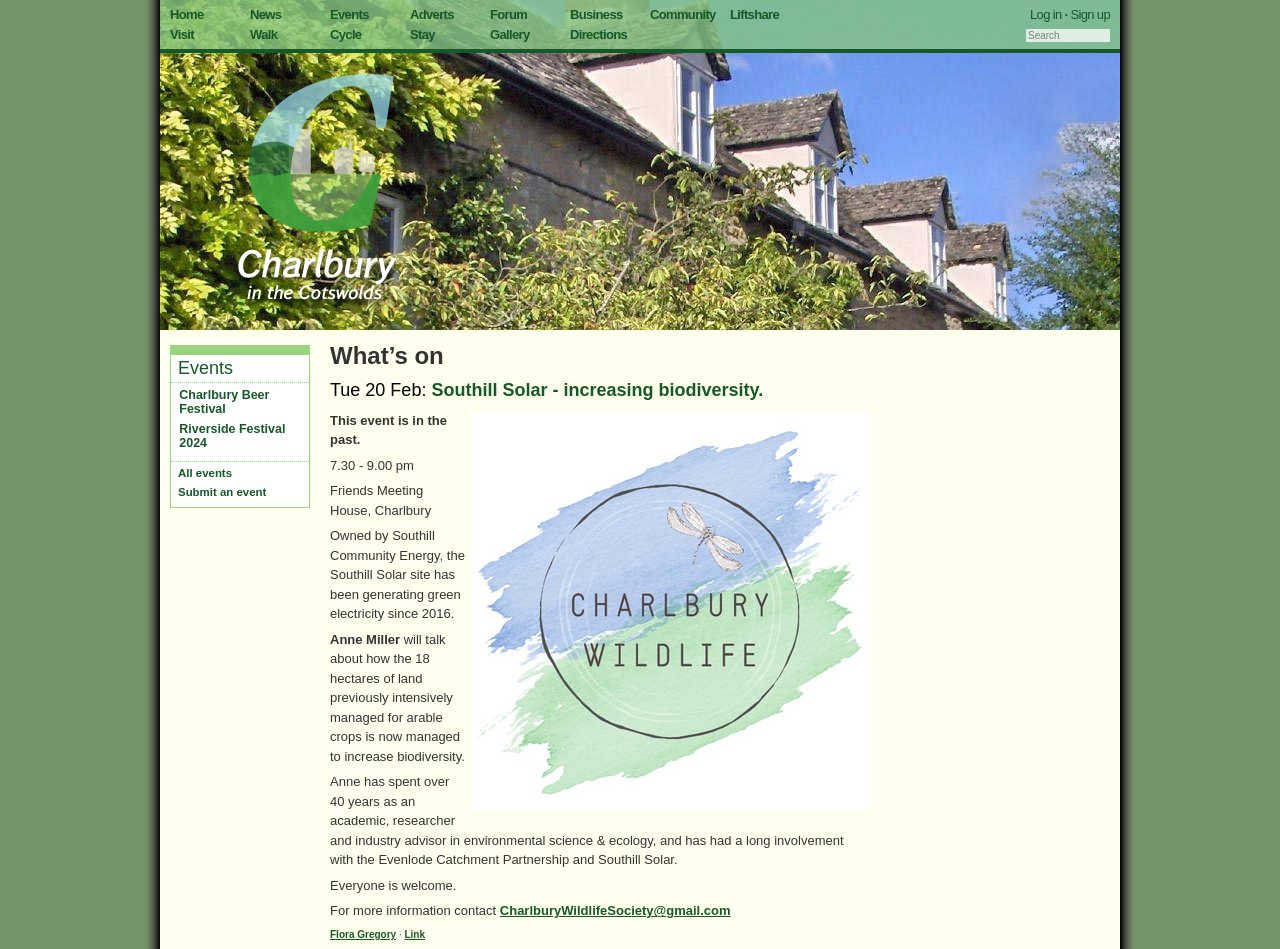Answer the question briefly using a single word or phrase: 
Who is the speaker at the event?

Anne Miller